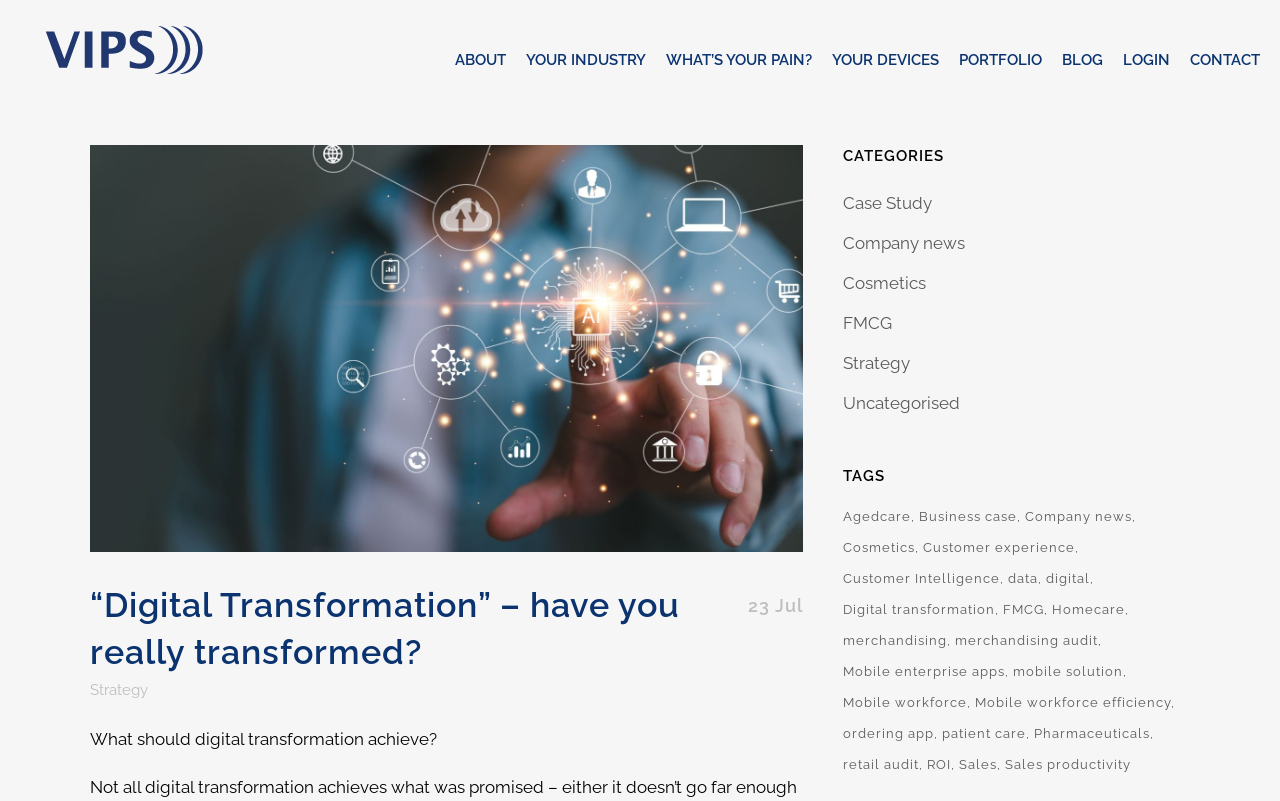Can you specify the bounding box coordinates of the area that needs to be clicked to fulfill the following instruction: "Explore the case study"?

[0.659, 0.24, 0.728, 0.265]